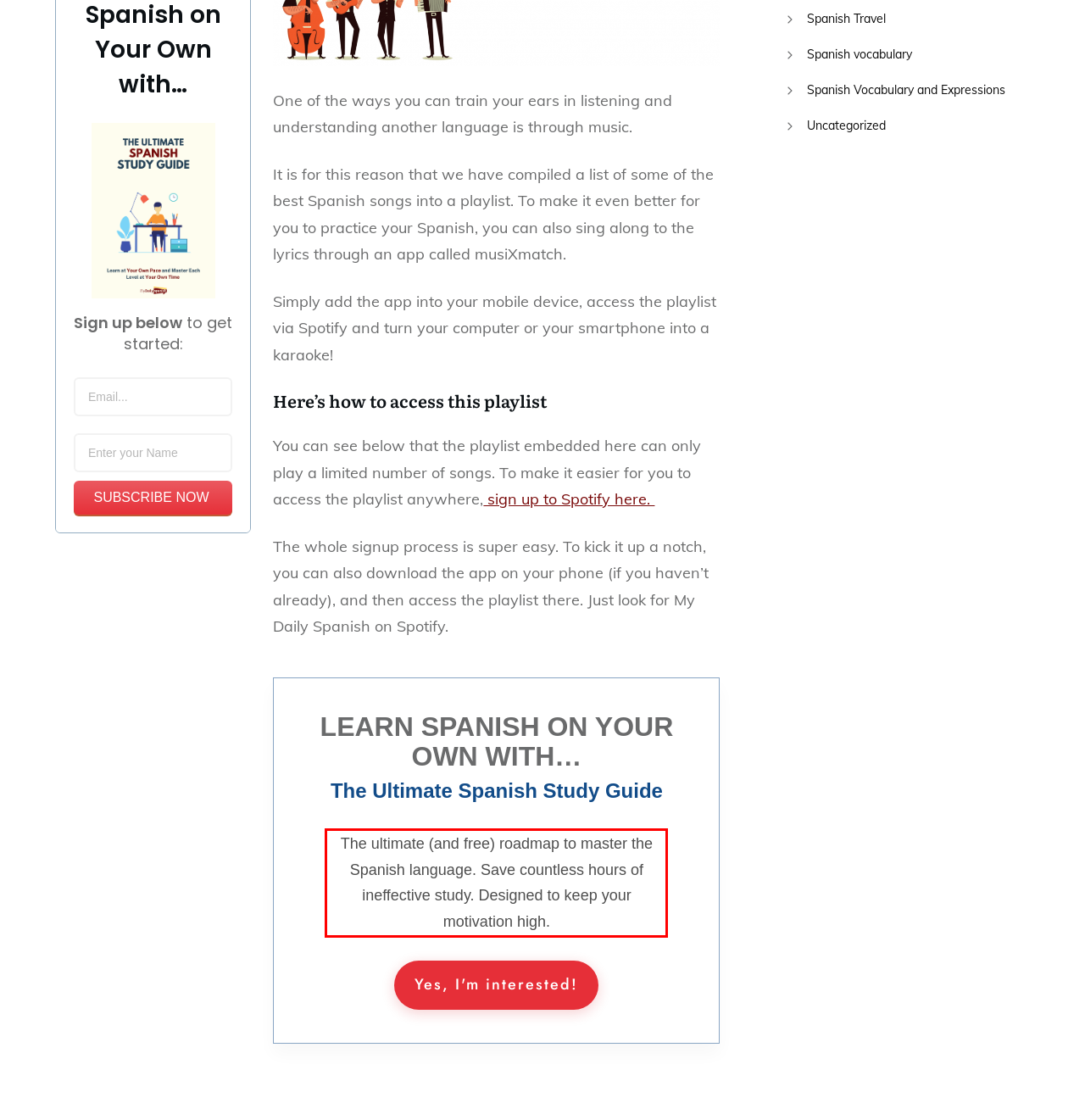You have a screenshot of a webpage with a red bounding box. Use OCR to generate the text contained within this red rectangle.

The ultimate (and free) roadmap to master the Spanish language. Save countless hours of ineffective study. Designed to keep your motivation high.